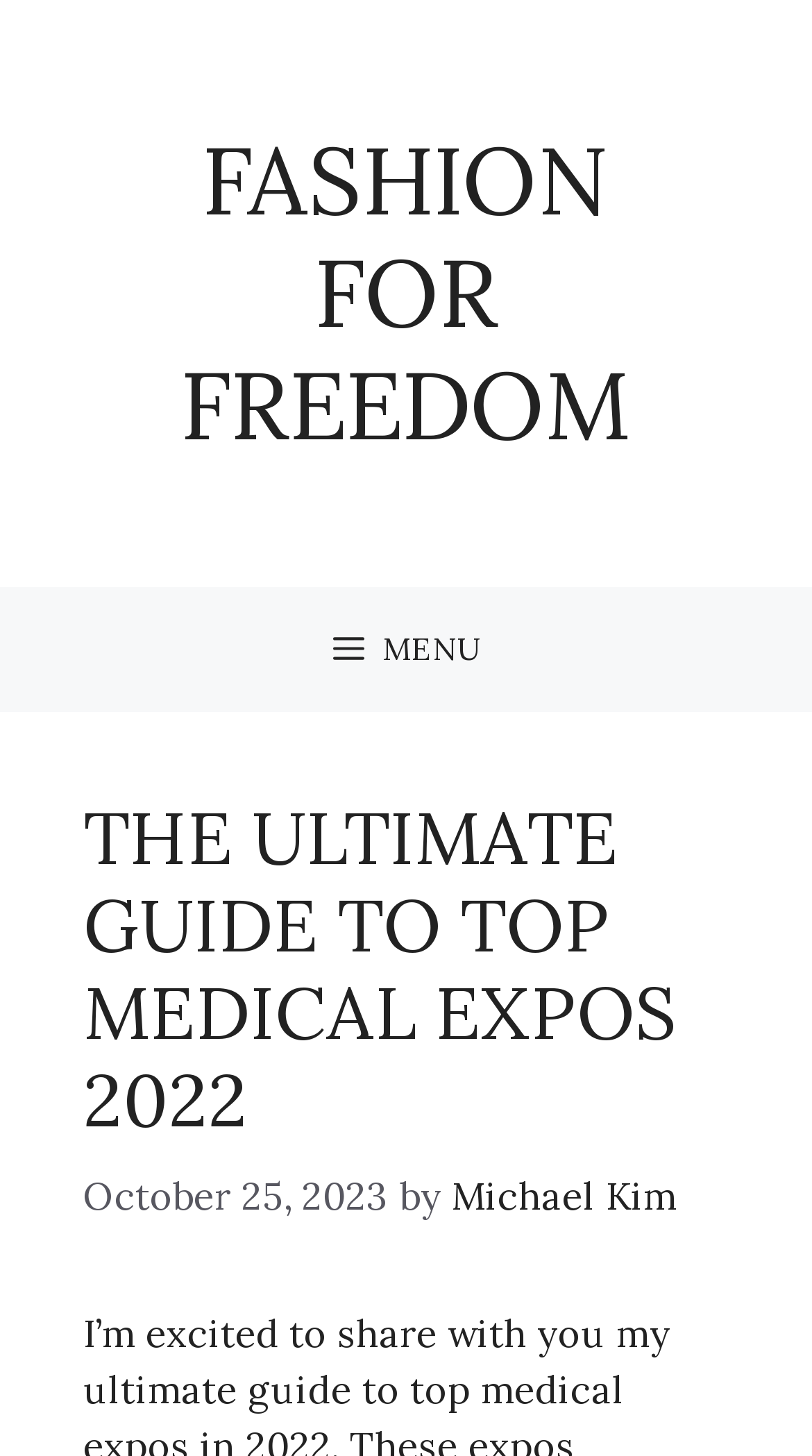Given the following UI element description: "Michael Kim", find the bounding box coordinates in the webpage screenshot.

[0.556, 0.805, 0.833, 0.838]